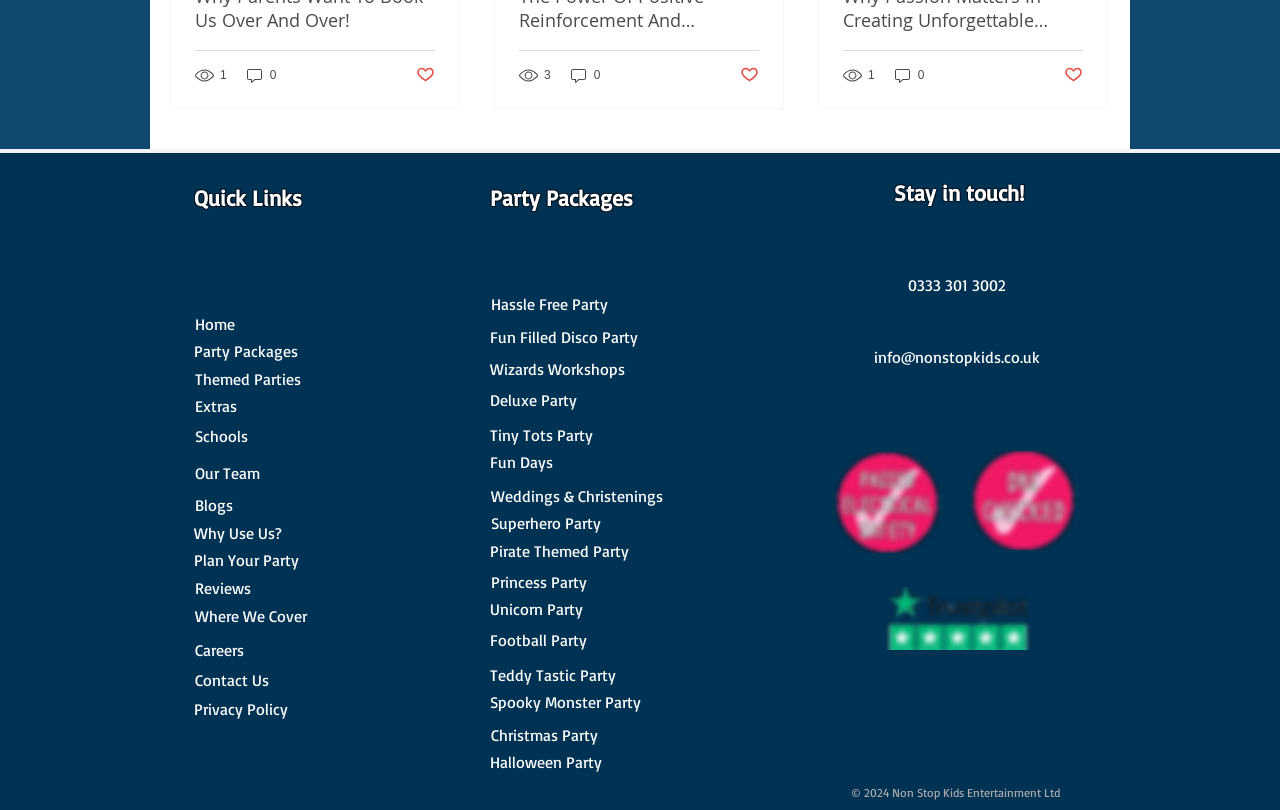How can customers contact the company? From the image, respond with a single word or brief phrase.

By phone or email